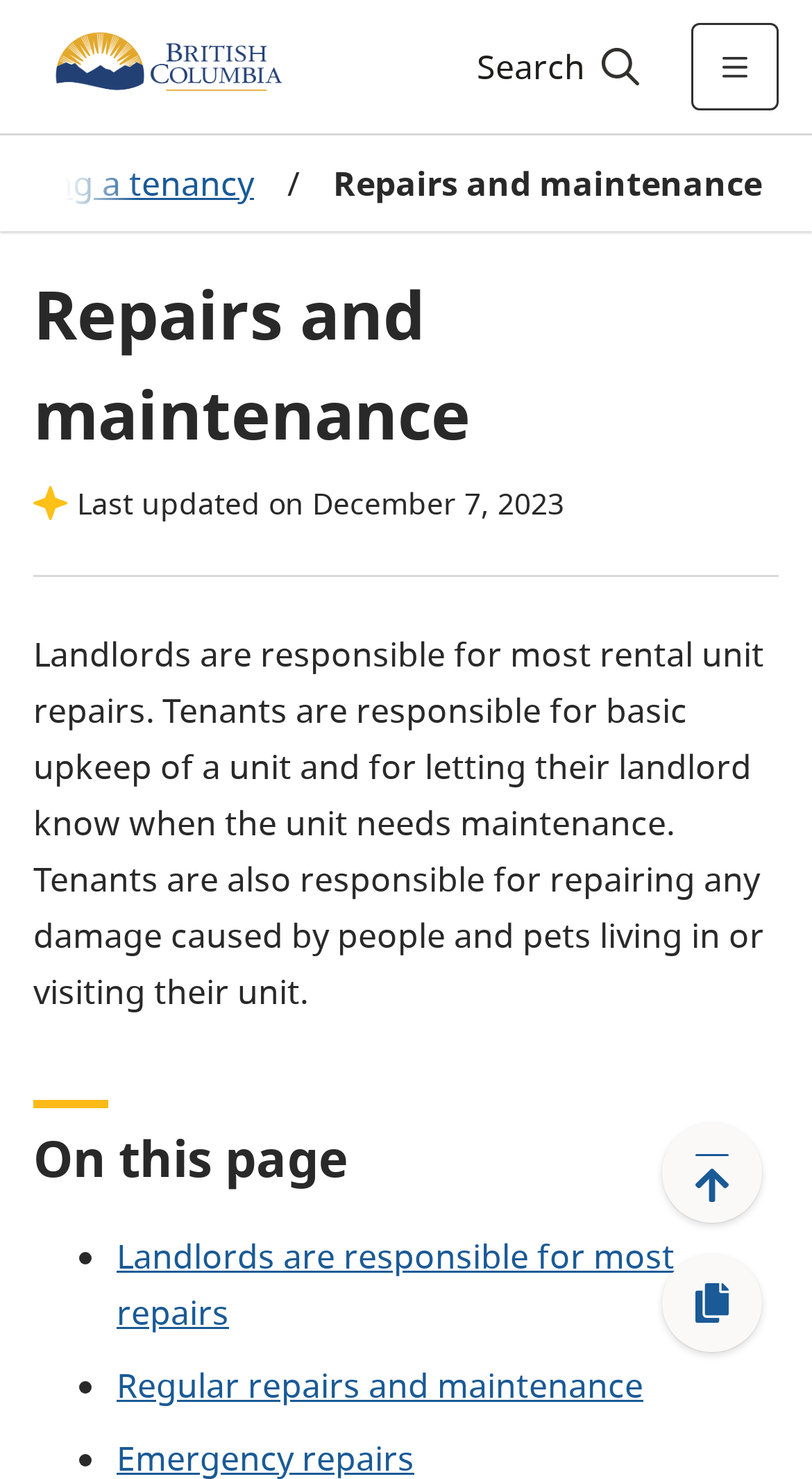Answer the following in one word or a short phrase: 
What is the purpose of the 'Search' button?

To search